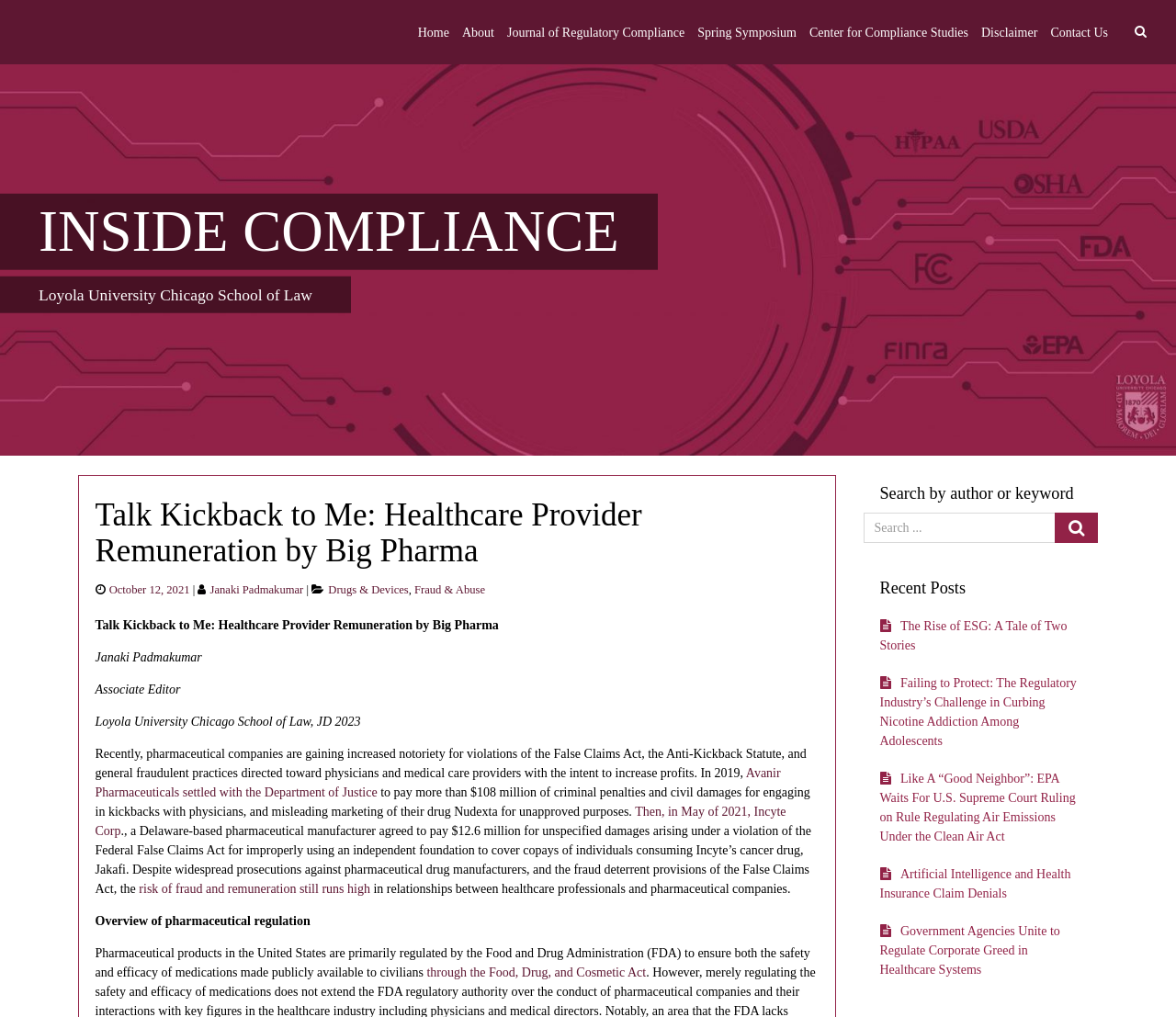Please specify the bounding box coordinates of the area that should be clicked to accomplish the following instruction: "Click on the 'Contact Us' link". The coordinates should consist of four float numbers between 0 and 1, i.e., [left, top, right, bottom].

[0.893, 0.017, 0.942, 0.046]